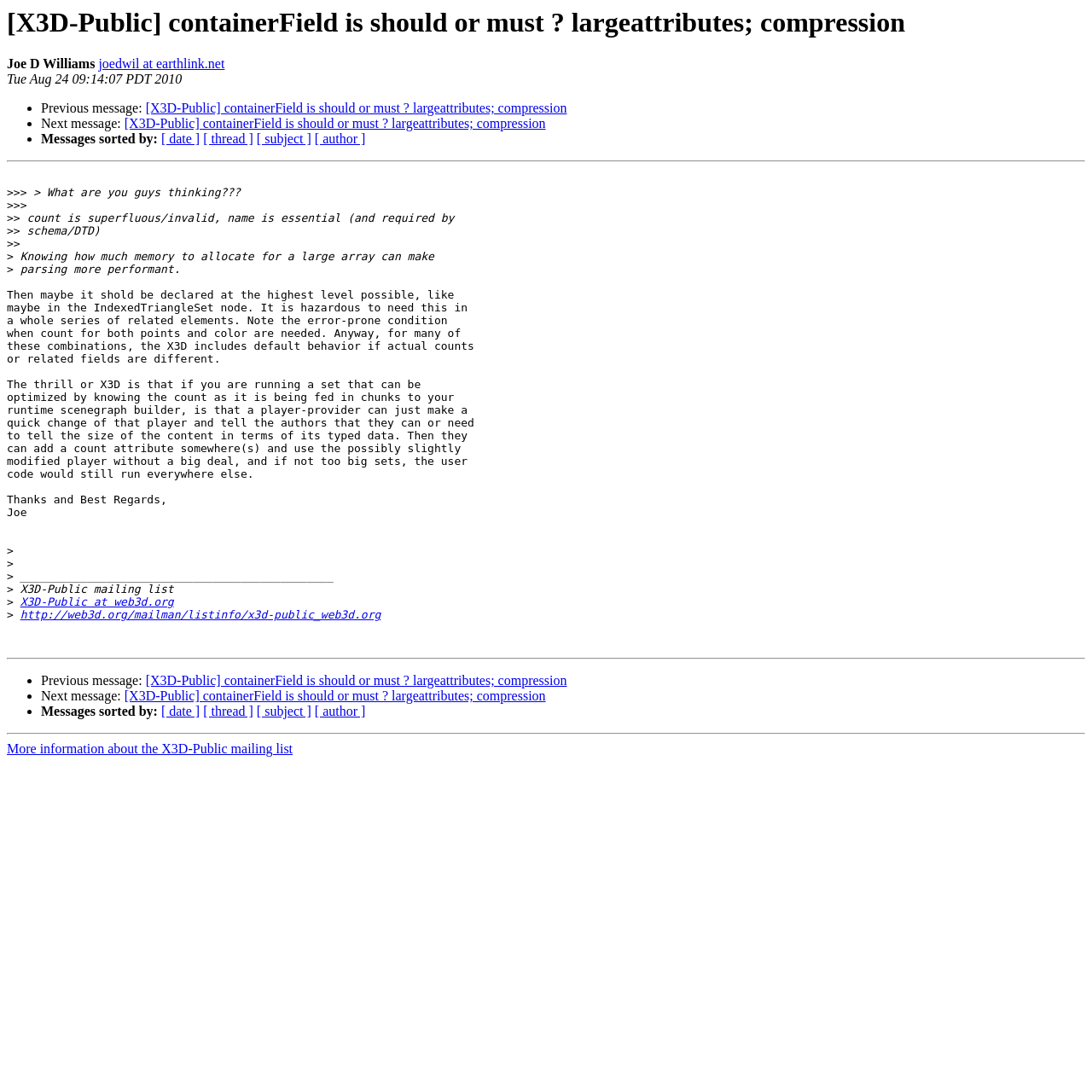Please specify the coordinates of the bounding box for the element that should be clicked to carry out this instruction: "Click on the link to sort messages by date". The coordinates must be four float numbers between 0 and 1, formatted as [left, top, right, bottom].

[0.148, 0.121, 0.183, 0.134]